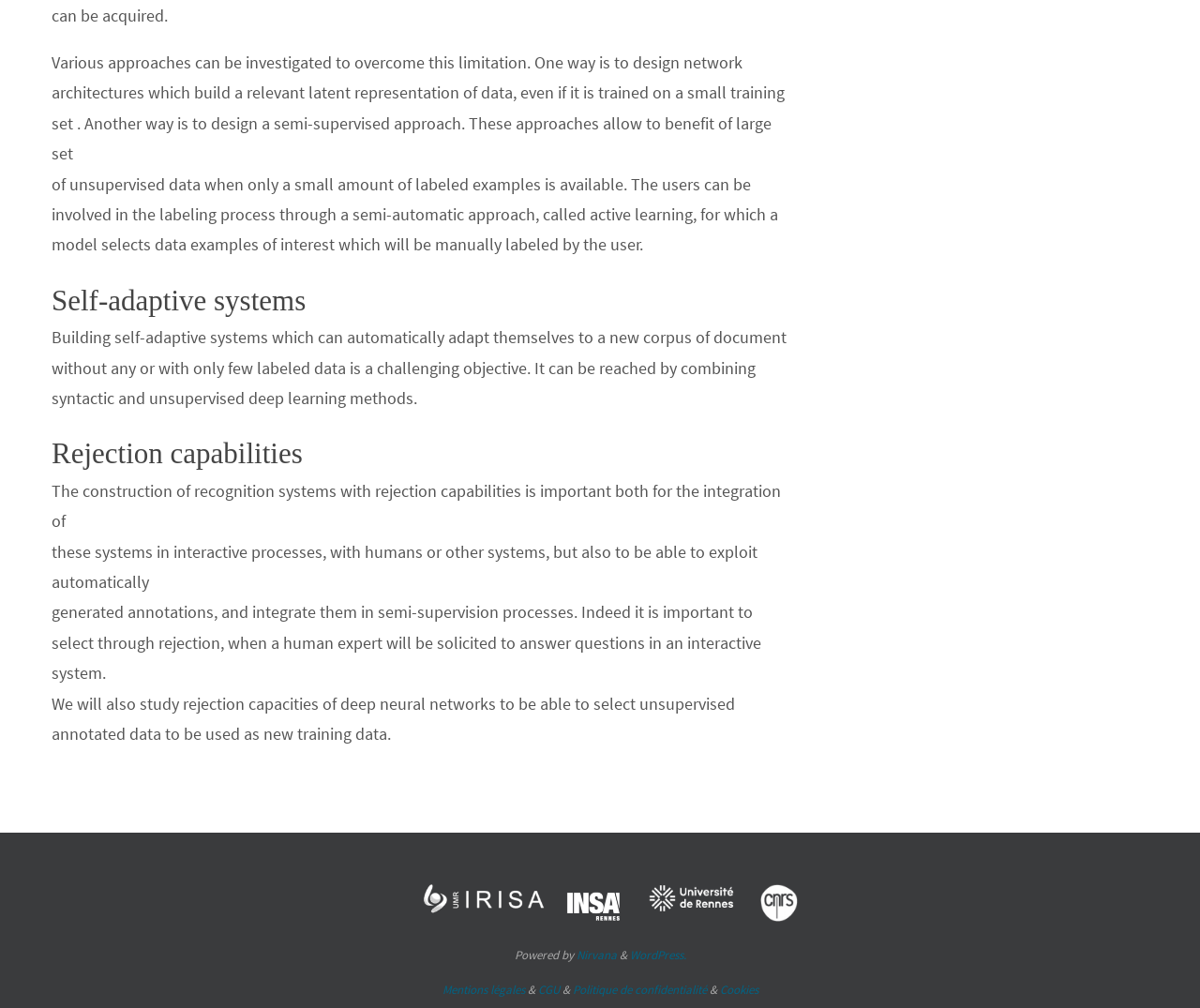Locate the bounding box coordinates of the clickable area to execute the instruction: "click the CNRS link". Provide the coordinates as four float numbers between 0 and 1, represented as [left, top, right, bottom].

[0.634, 0.901, 0.665, 0.919]